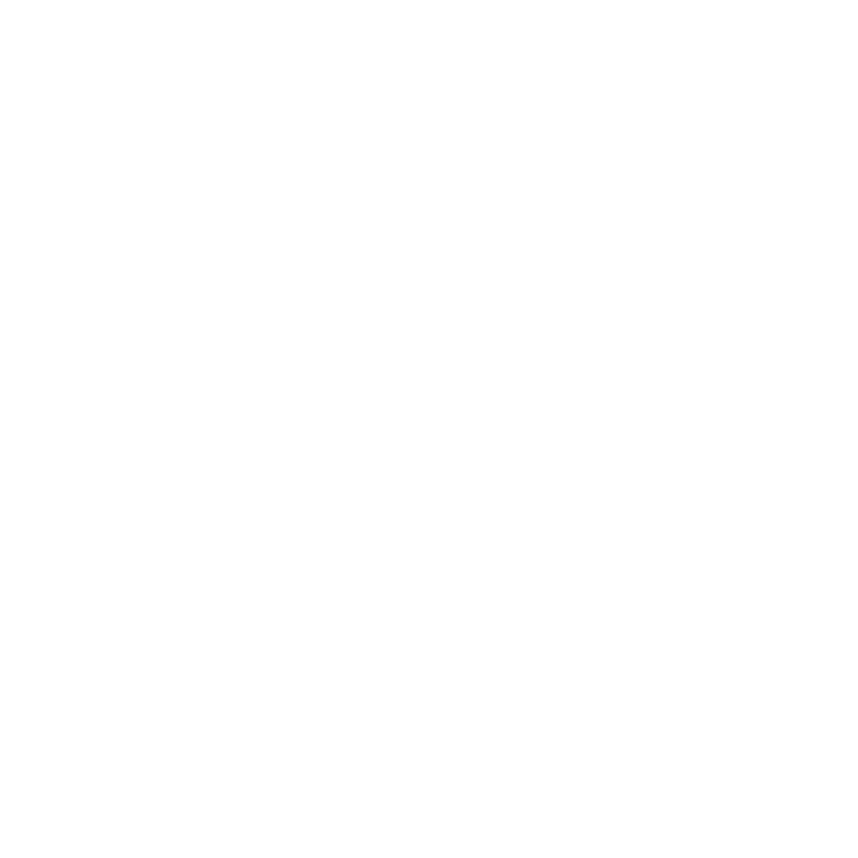From the details in the image, provide a thorough response to the question: What is the company's approach to technology?

The company, Guangdong HonorInsight IoT Technology Co., Ltd., is positioned as a provider of reliable Internet of Things (IoT) solutions, emphasizing concepts of simplicity and trustworthiness in its approach to technology. This suggests that the company values ease of use and reliability in its technological solutions.